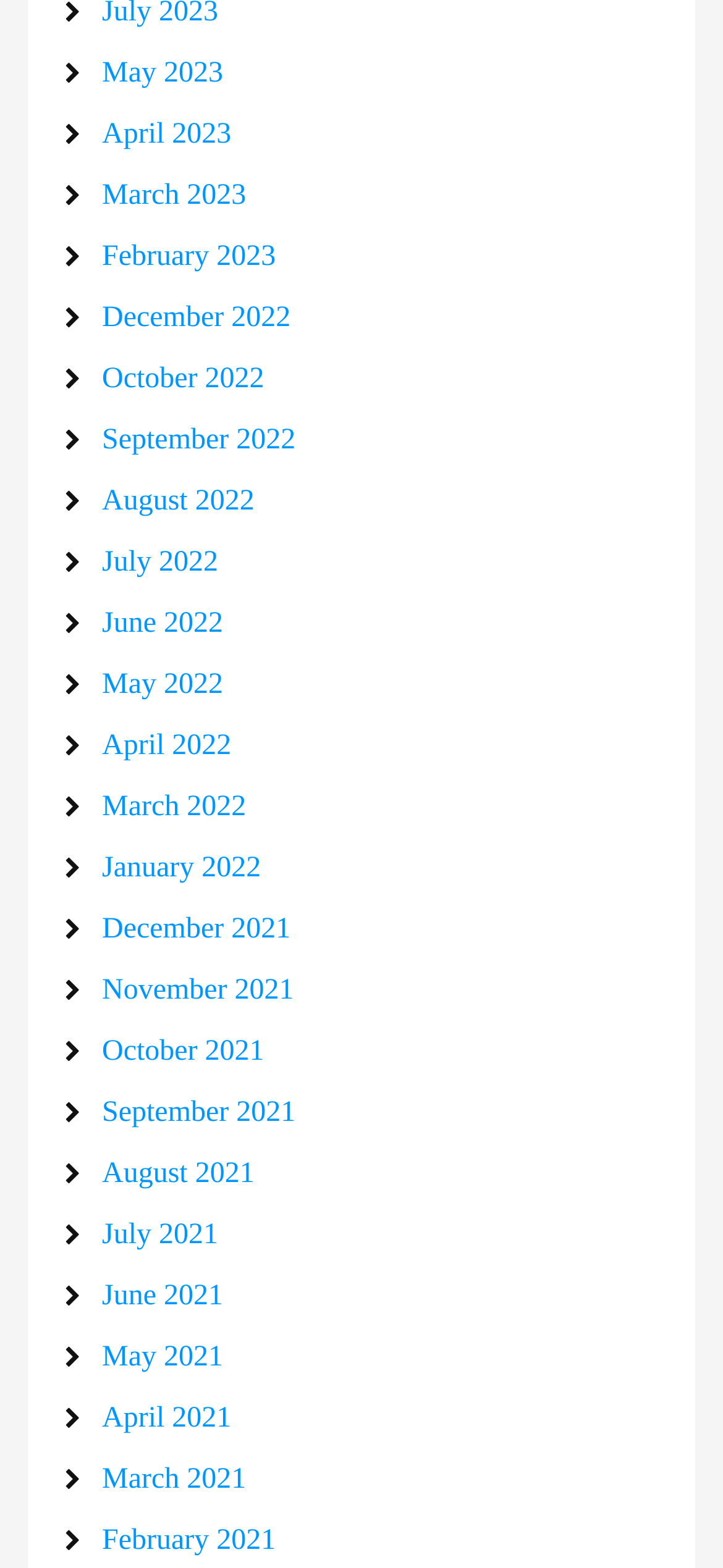Please answer the following question using a single word or phrase: 
Are the months listed in chronological order?

Yes